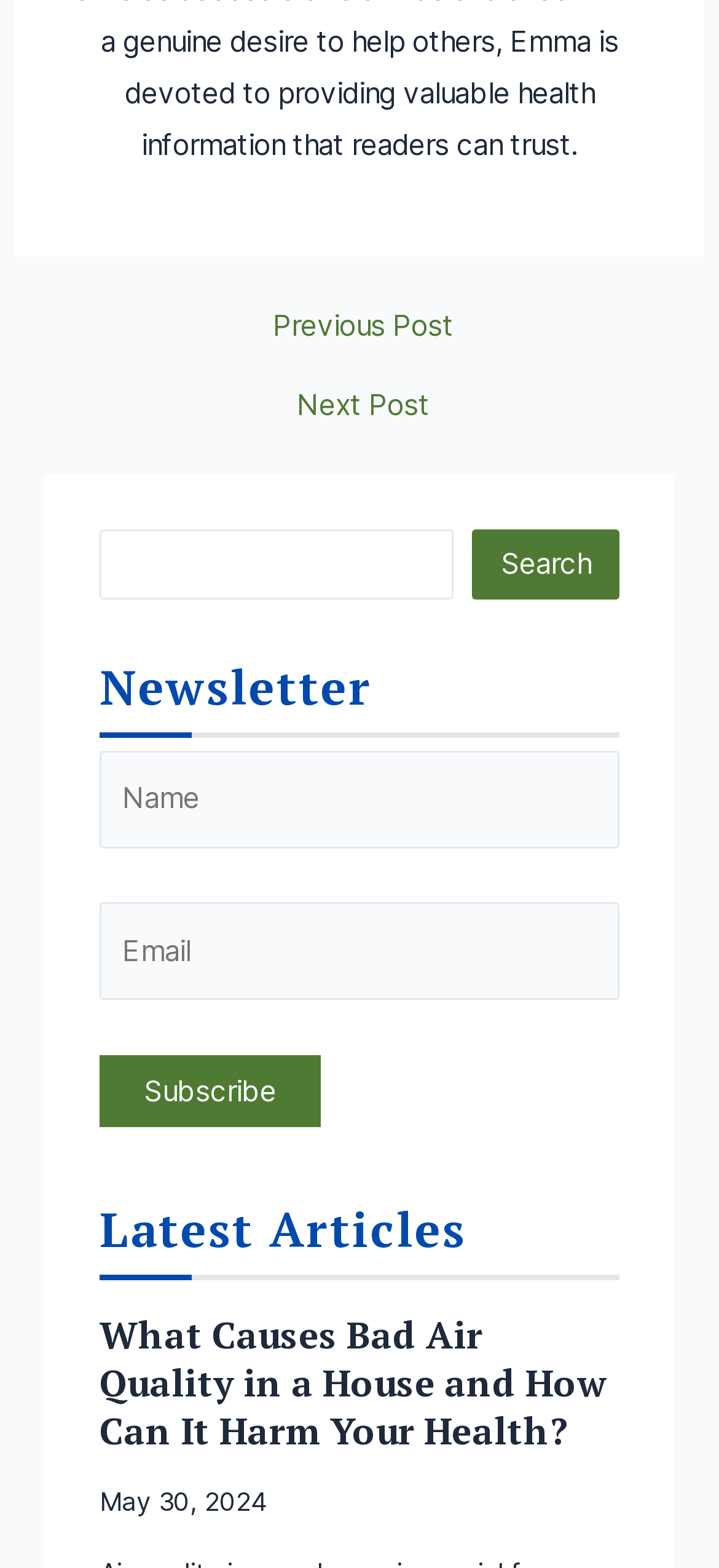Please identify the bounding box coordinates of the element's region that should be clicked to execute the following instruction: "Go to the next post". The bounding box coordinates must be four float numbers between 0 and 1, i.e., [left, top, right, bottom].

[0.027, 0.25, 0.984, 0.268]